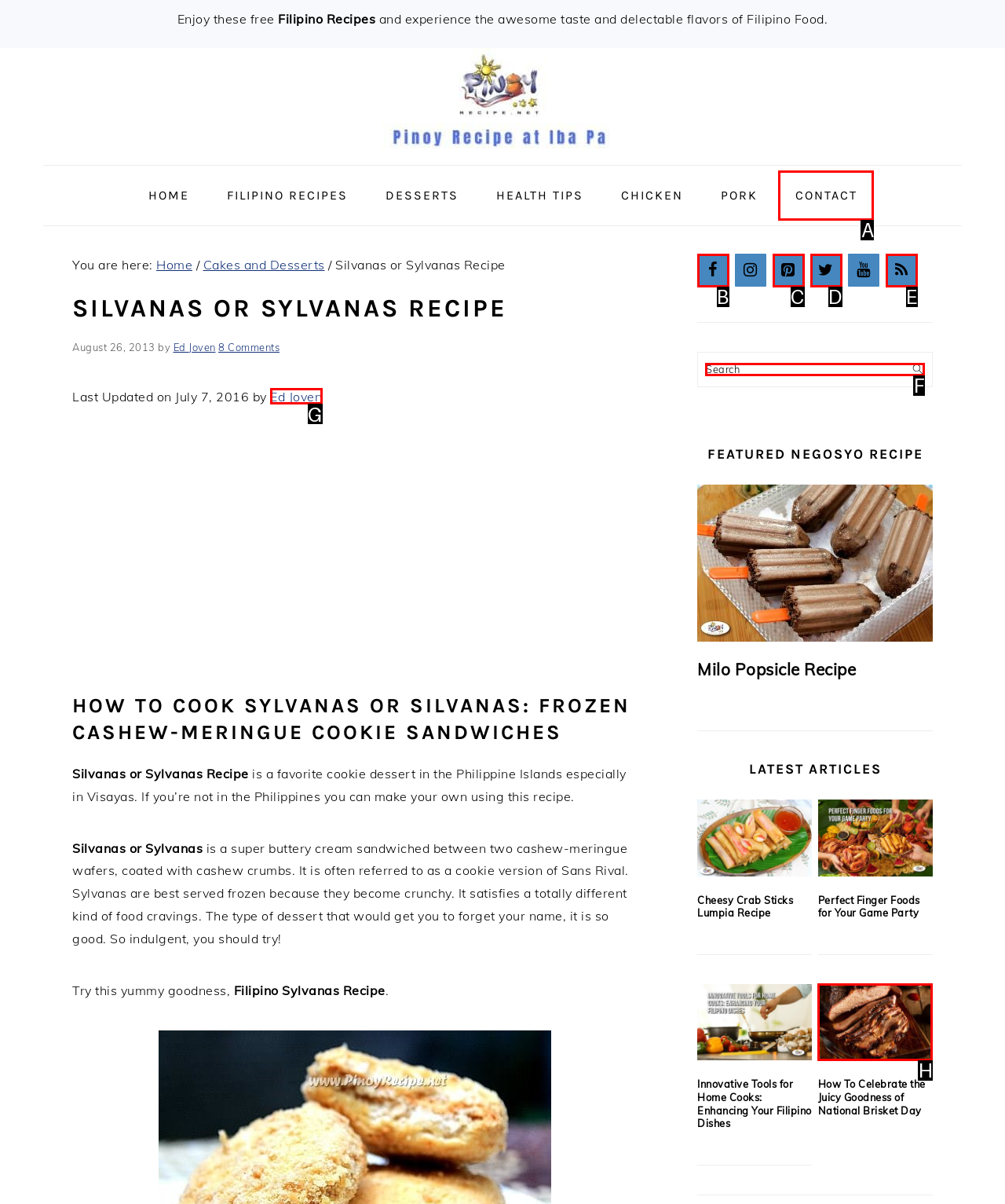Which HTML element should be clicked to complete the following task: Search for a recipe?
Answer with the letter corresponding to the correct choice.

F